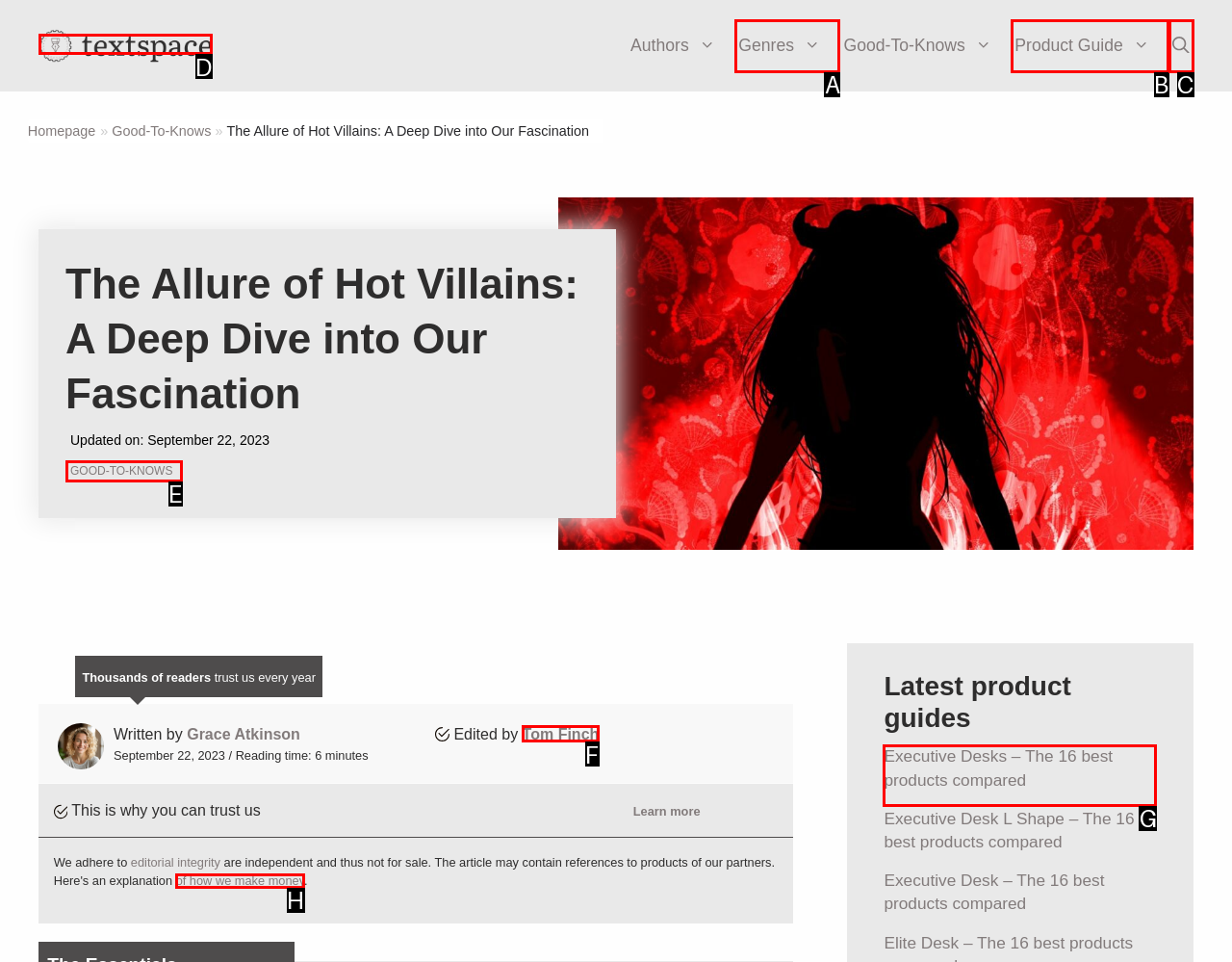Select the HTML element that needs to be clicked to carry out the task: view the latest product guide on executive desks
Provide the letter of the correct option.

G